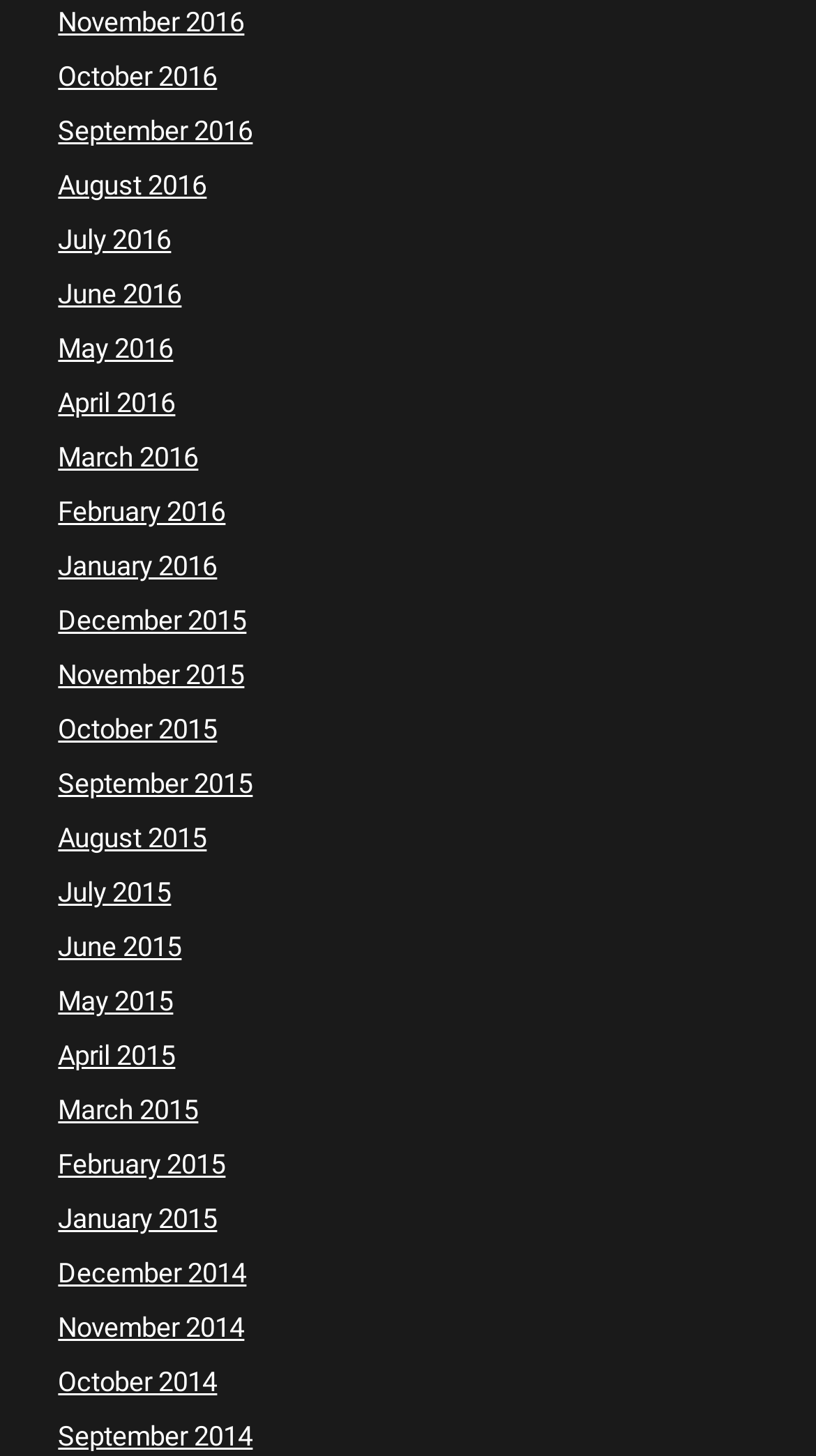Please provide the bounding box coordinates for the element that needs to be clicked to perform the instruction: "view September 2014". The coordinates must consist of four float numbers between 0 and 1, formatted as [left, top, right, bottom].

[0.071, 0.976, 0.31, 0.997]